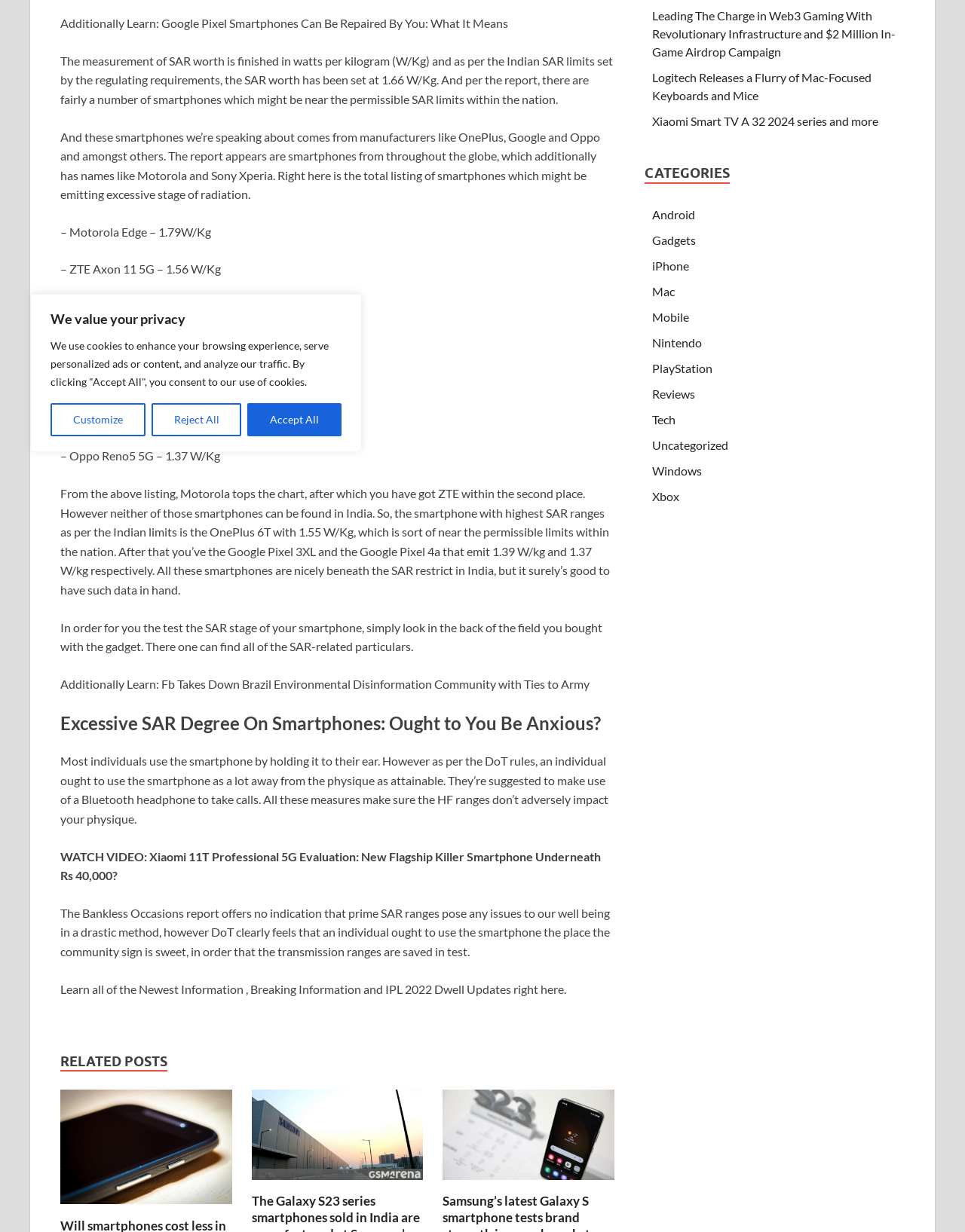Ascertain the bounding box coordinates for the UI element detailed here: "Tech". The coordinates should be provided as [left, top, right, bottom] with each value being a float between 0 and 1.

[0.676, 0.334, 0.7, 0.346]